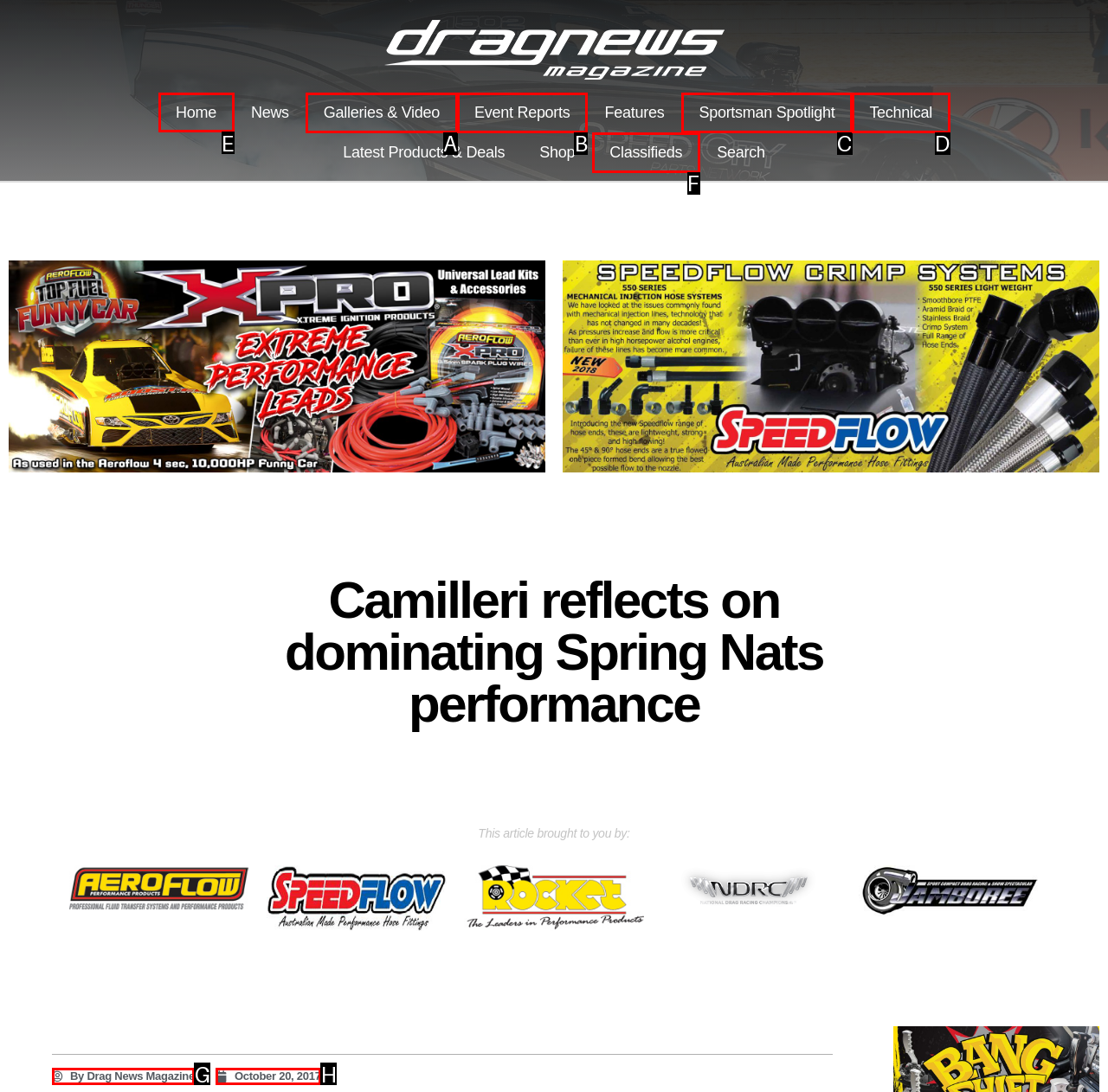Identify the HTML element to click to fulfill this task: go to home page
Answer with the letter from the given choices.

E